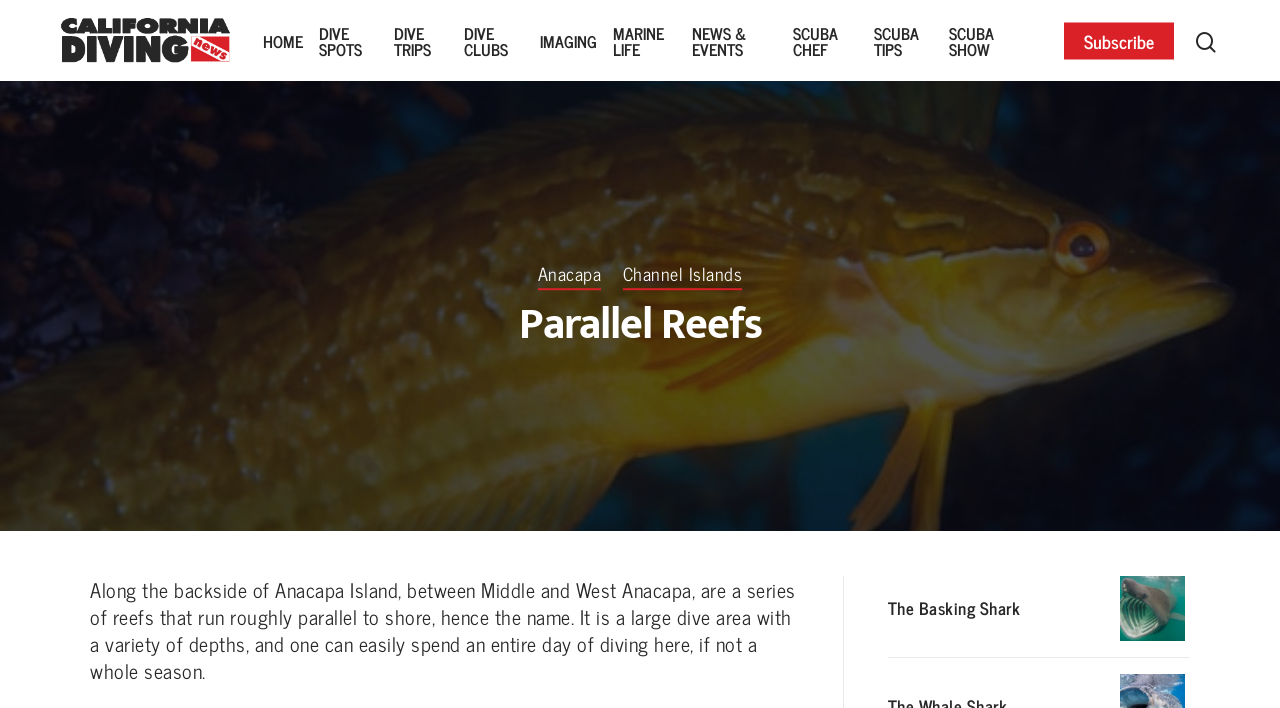Specify the bounding box coordinates of the area that needs to be clicked to achieve the following instruction: "Learn about The Basking Shark".

[0.693, 0.814, 0.93, 0.905]